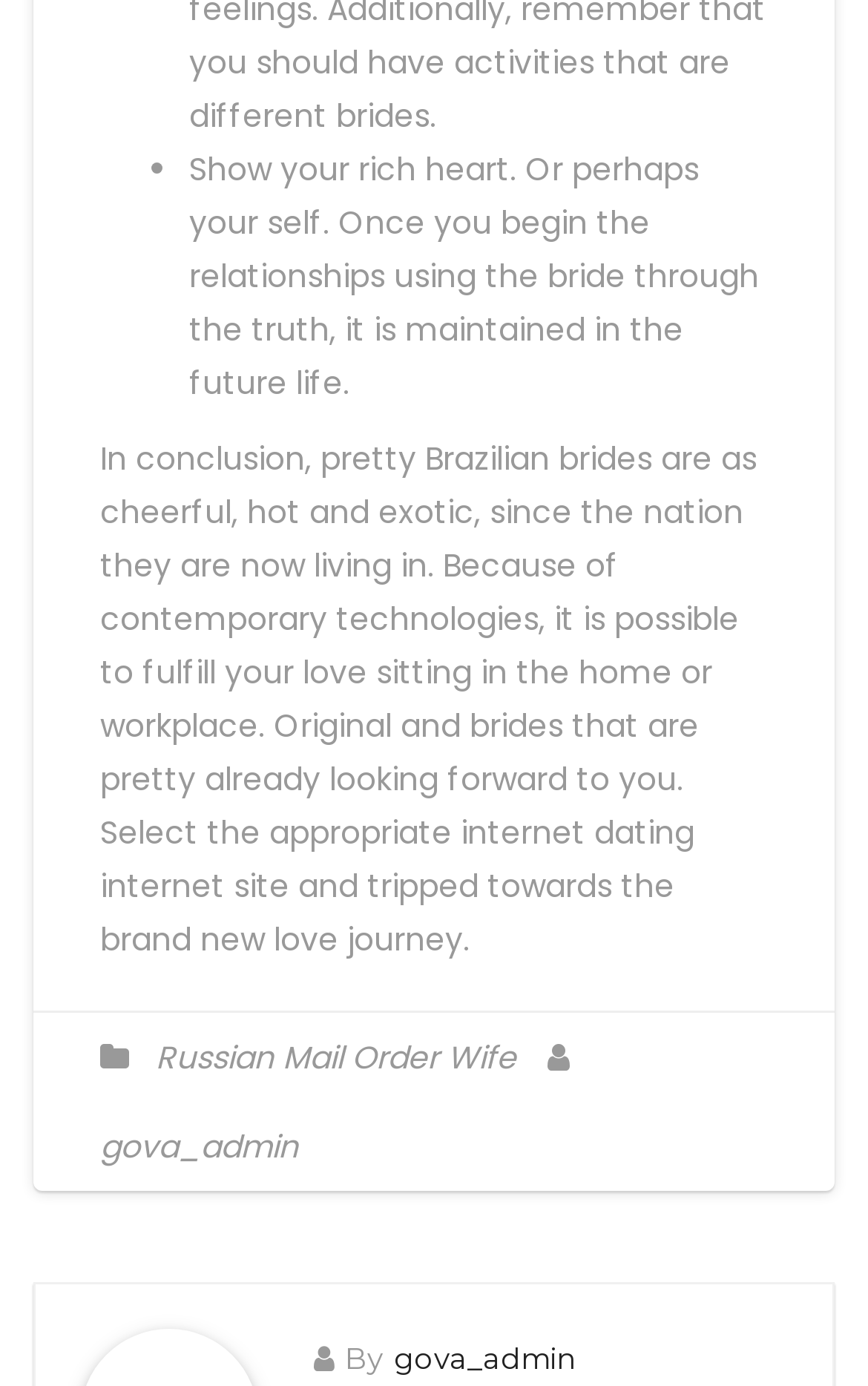Using the provided element description "Russian Mail Order Wife", determine the bounding box coordinates of the UI element.

[0.179, 0.747, 0.621, 0.779]